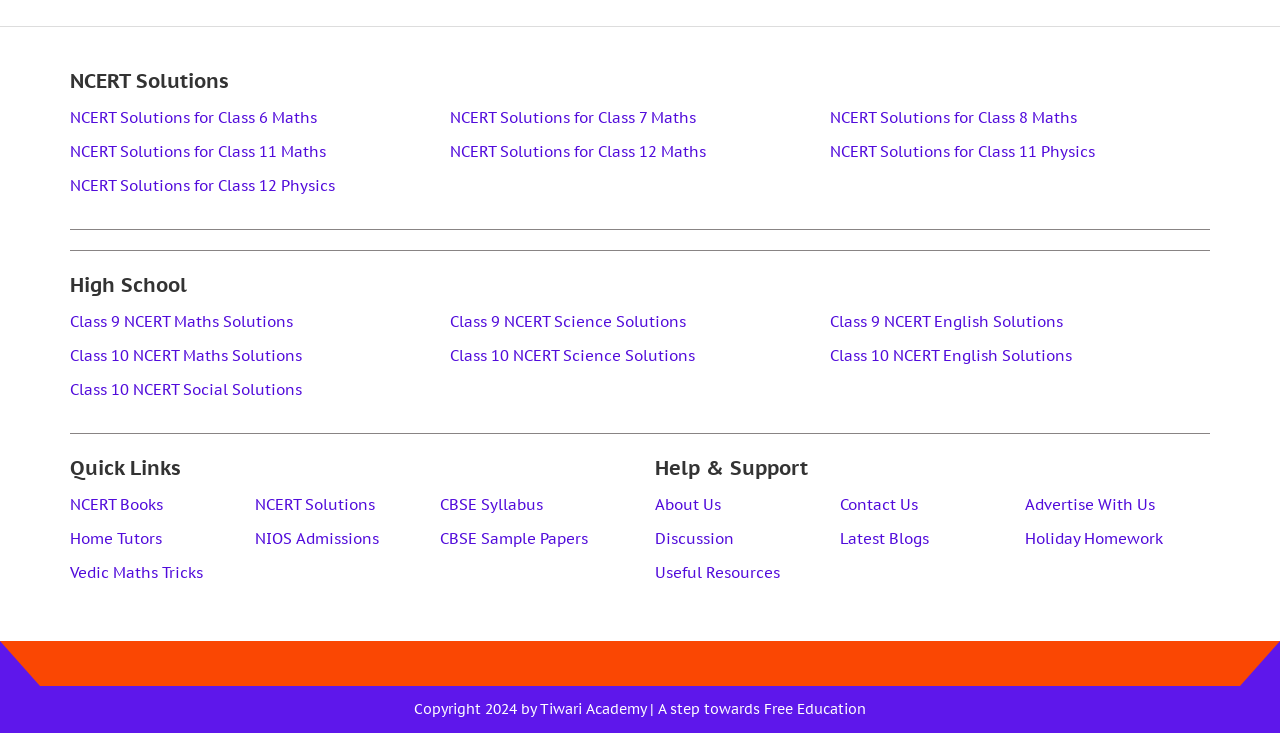Use a single word or phrase to answer the question:
What are the NCERT solutions available for Class 6?

Maths